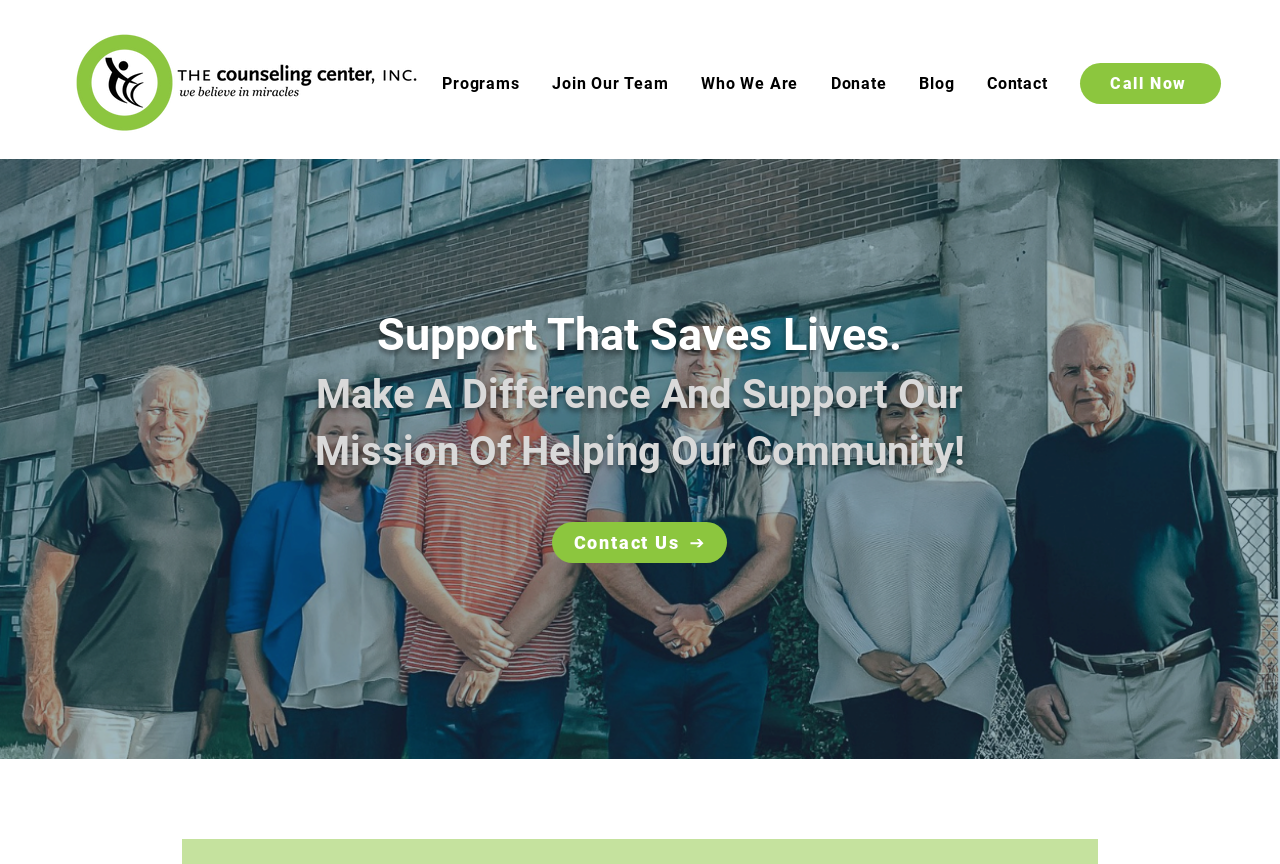Identify the bounding box coordinates of the region that needs to be clicked to carry out this instruction: "Click the logo to go to the homepage". Provide these coordinates as four float numbers ranging from 0 to 1, i.e., [left, top, right, bottom].

[0.059, 0.038, 0.326, 0.154]